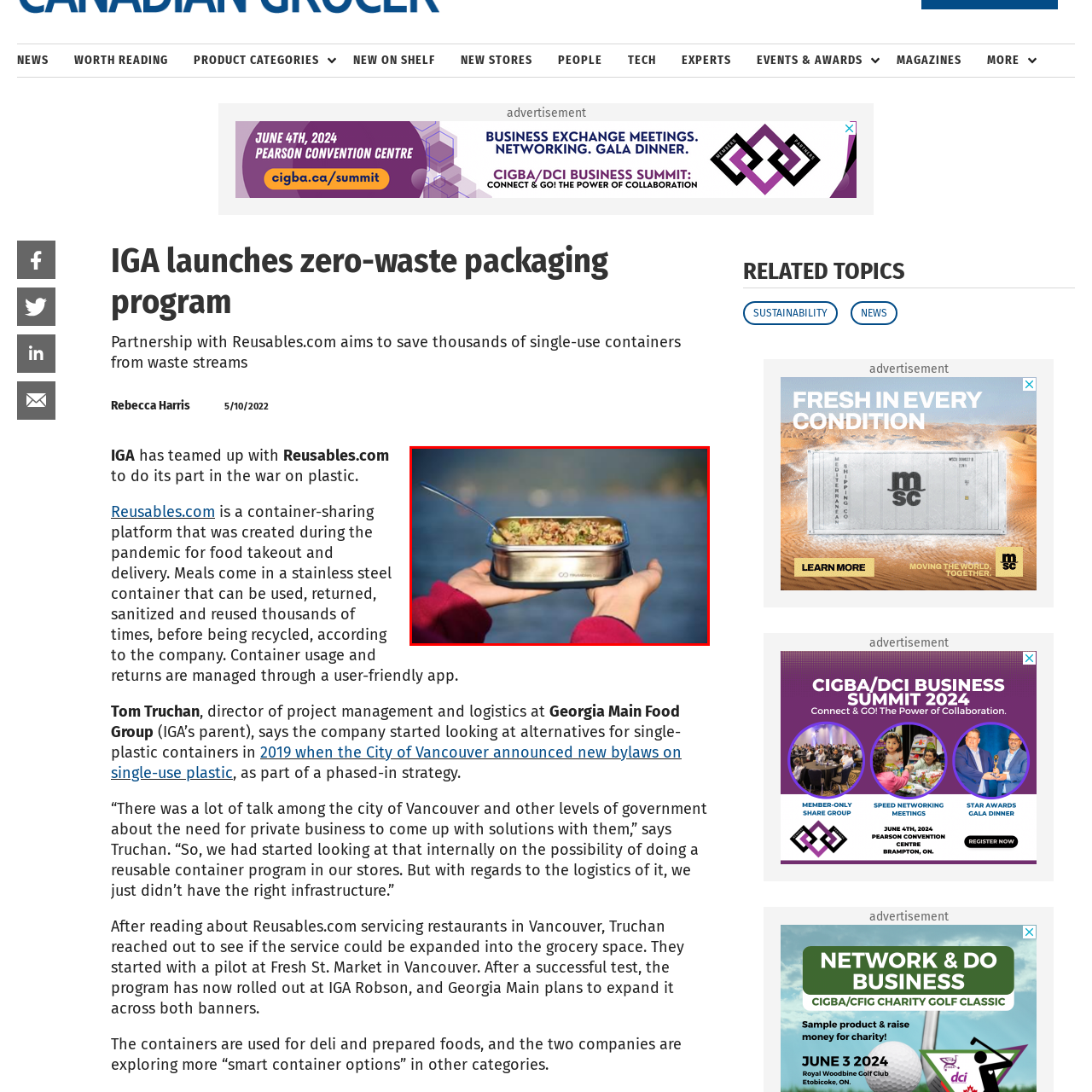Generate a comprehensive caption for the image section marked by the red box.

The image showcases a stainless steel container held by two hands against a beautiful outdoor backdrop. The container is filled with a colorful meal, likely a mix of grains and vegetables, reflecting a focus on sustainability and eco-friendly dining options. This visual emphasizes the partnership between IGA and Reusables.com, which promotes a container-sharing program aimed at reducing single-use plastics. The elegant design of the container highlights both functionality and style, catering to those who prioritize environmentally conscious choices while enjoying their meals. The serene setting enhances the theme of nature-friendly practices, inviting viewers to consider sustainable alternatives in their own dining habits.